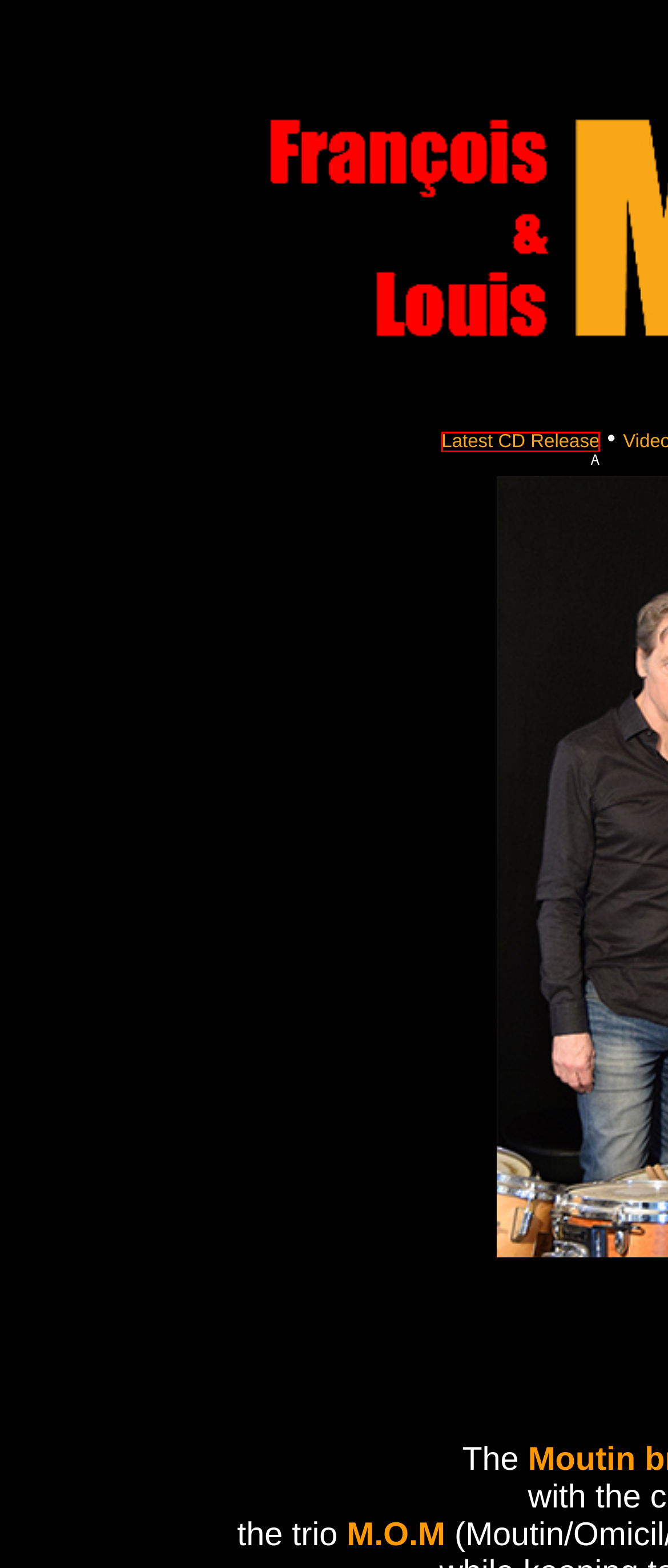Based on the description: Latest CD Release, find the HTML element that matches it. Provide your answer as the letter of the chosen option.

A